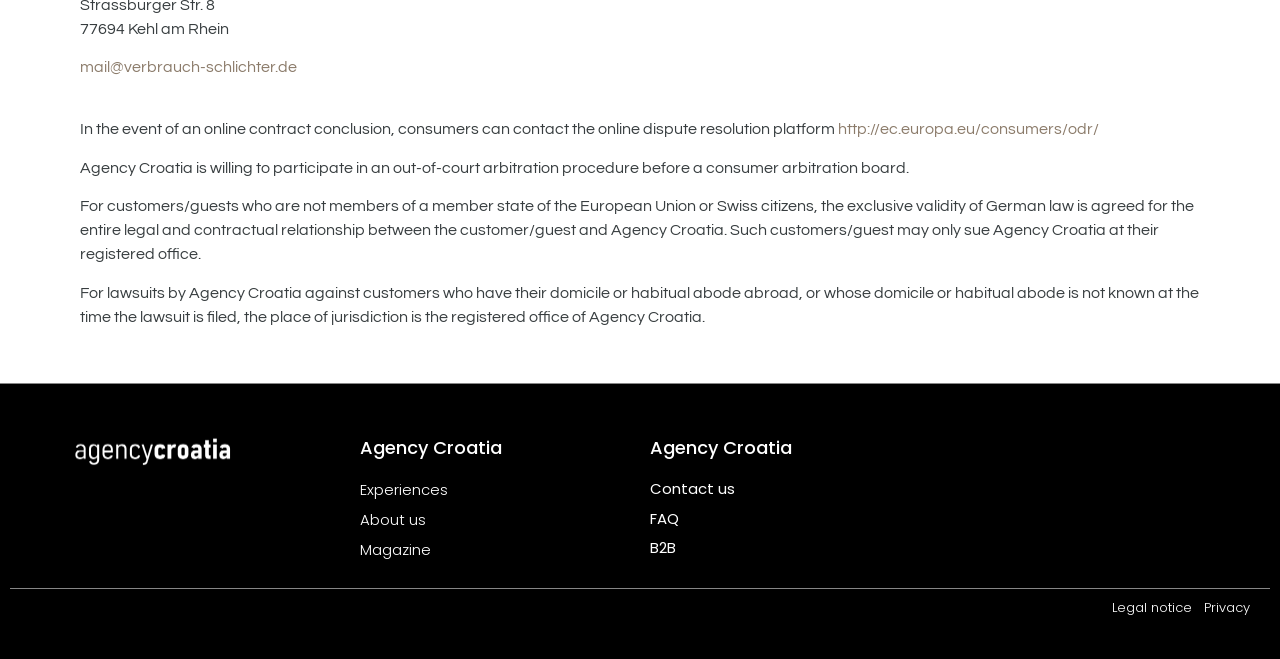Identify the bounding box coordinates for the element you need to click to achieve the following task: "Contact us". Provide the bounding box coordinates as four float numbers between 0 and 1, in the form [left, top, right, bottom].

[0.508, 0.726, 0.574, 0.758]